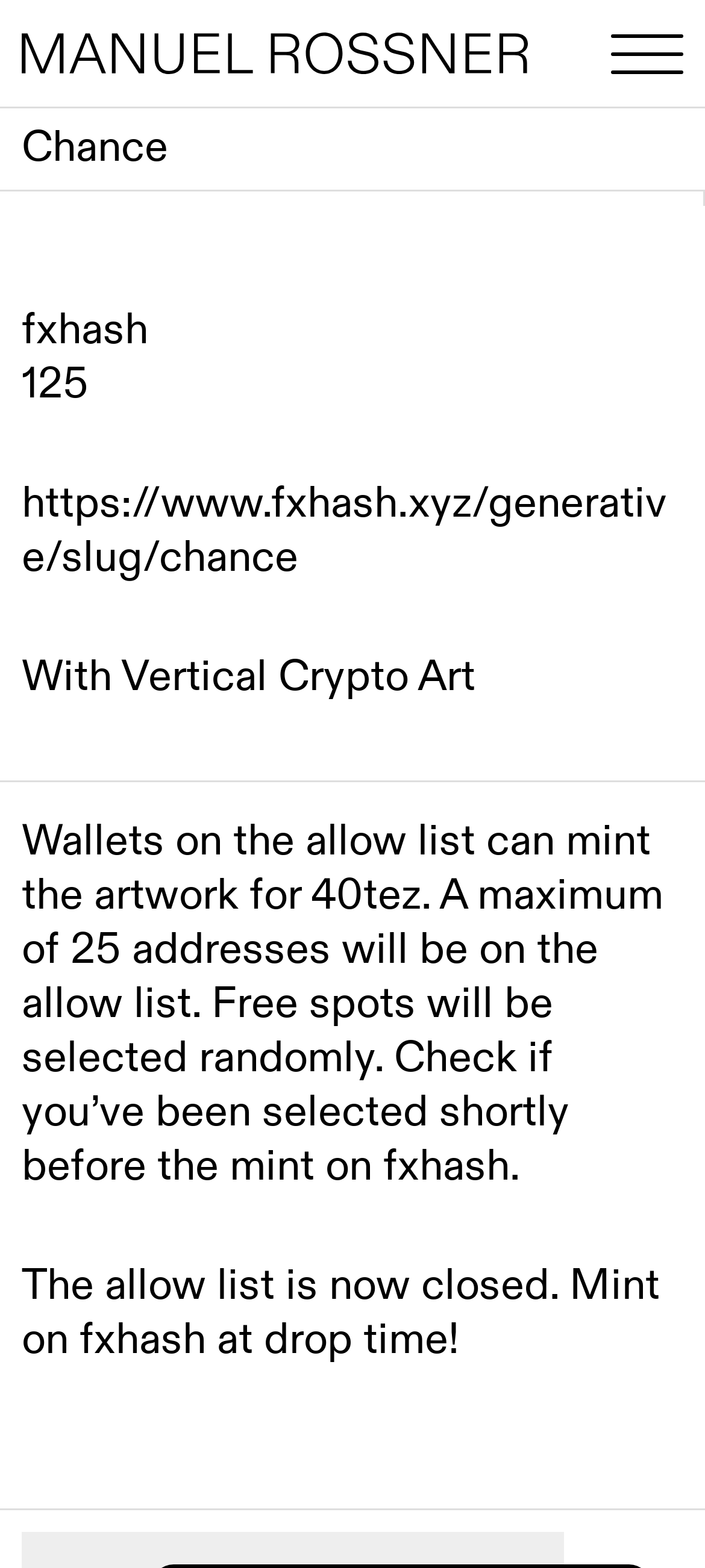Please identify the coordinates of the bounding box that should be clicked to fulfill this instruction: "Check imprint".

[0.023, 0.557, 0.218, 0.591]